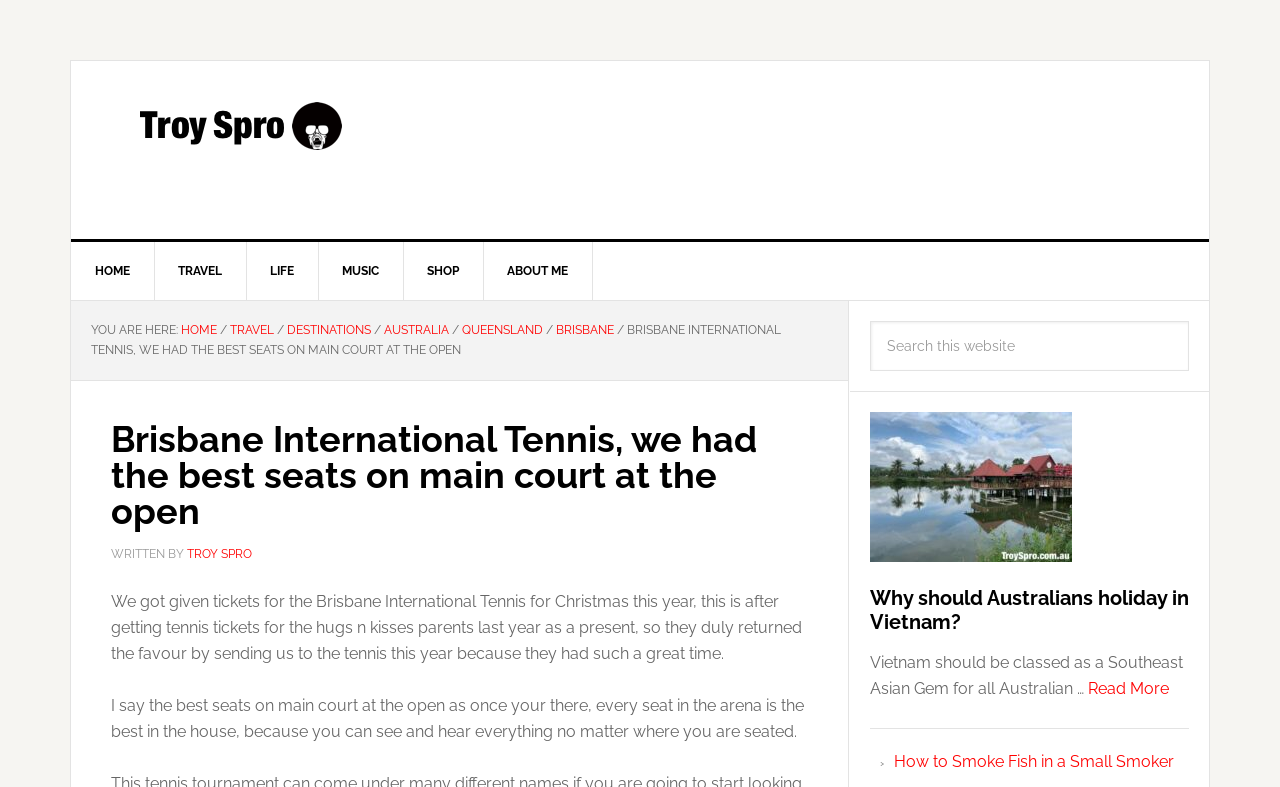What is the text of the search box placeholder?
Offer a detailed and exhaustive answer to the question.

The search box is located on the right side of the page, and its placeholder text is 'Search this website', indicating that users can search for content within the website.